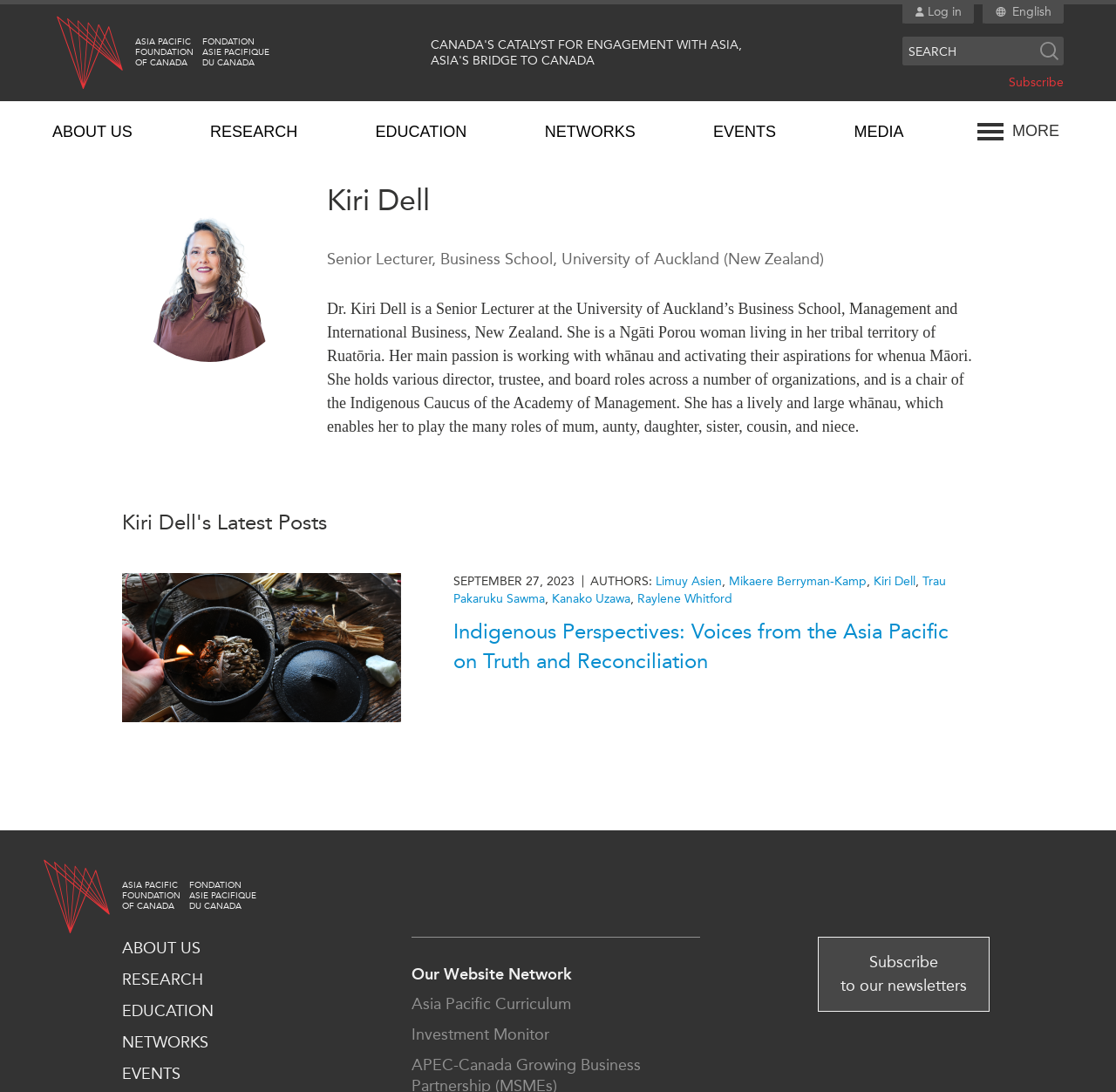Please identify the bounding box coordinates of the clickable area that will fulfill the following instruction: "Log in to the website". The coordinates should be in the format of four float numbers between 0 and 1, i.e., [left, top, right, bottom].

[0.821, 0.0, 0.861, 0.022]